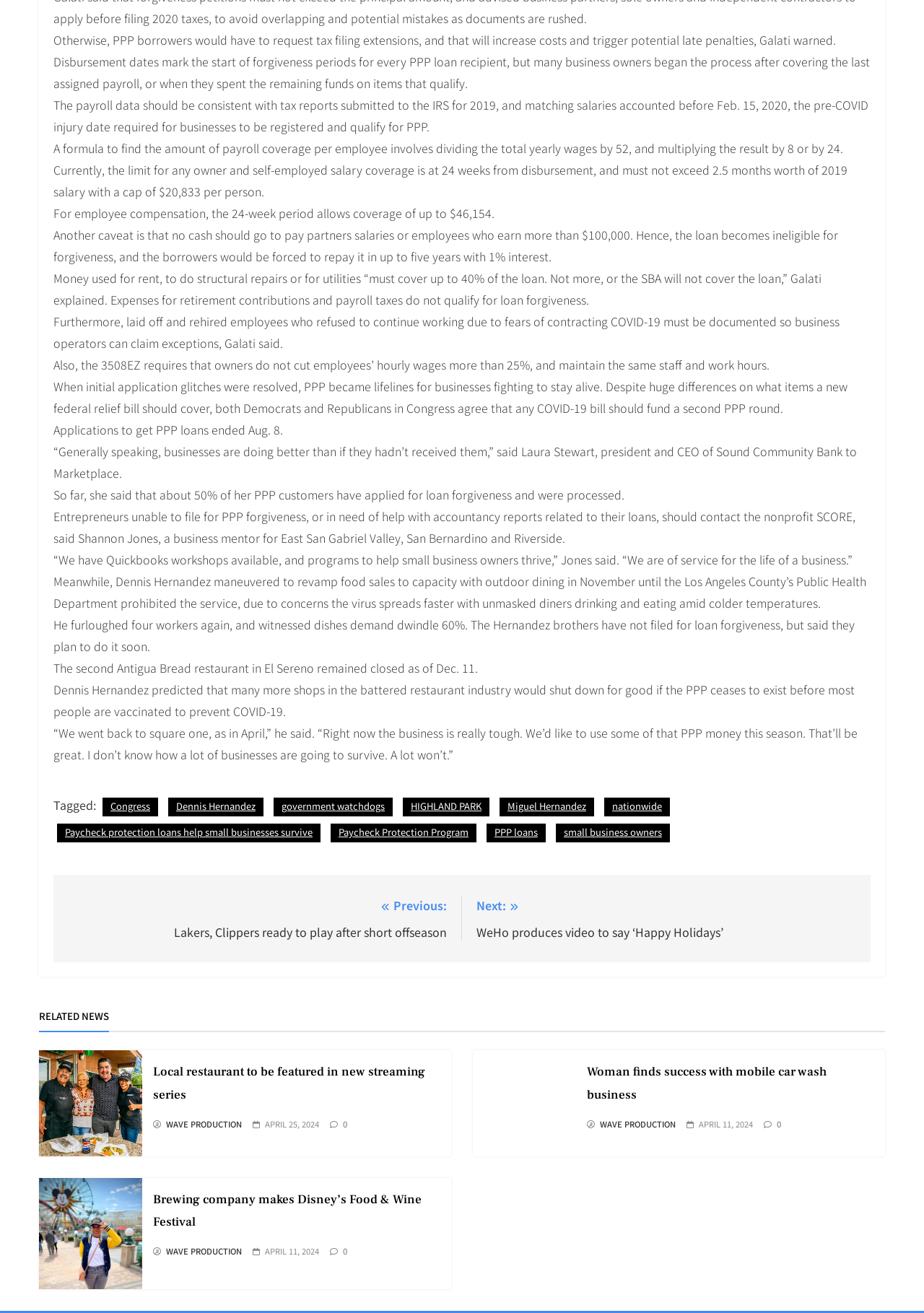Utilize the details in the image to thoroughly answer the following question: Who can help entrepreneurs with PPP forgiveness?

The webpage mentions that entrepreneurs unable to file for PPP forgiveness, or in need of help with accountancy reports related to their loans, should contact the nonprofit SCORE, which provides assistance with PPP forgiveness.